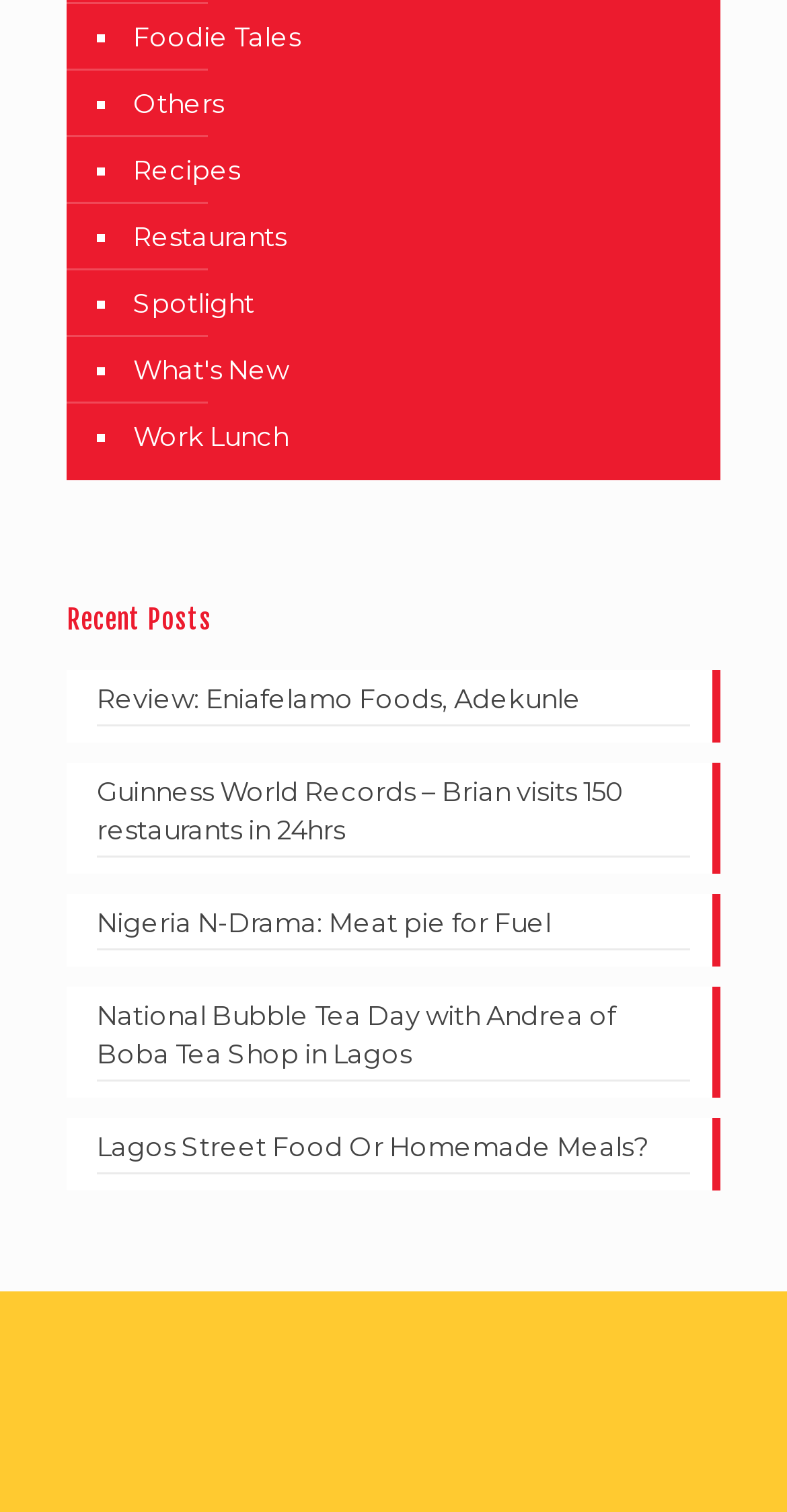Respond with a single word or phrase to the following question:
What is the theme of the webpage?

Food